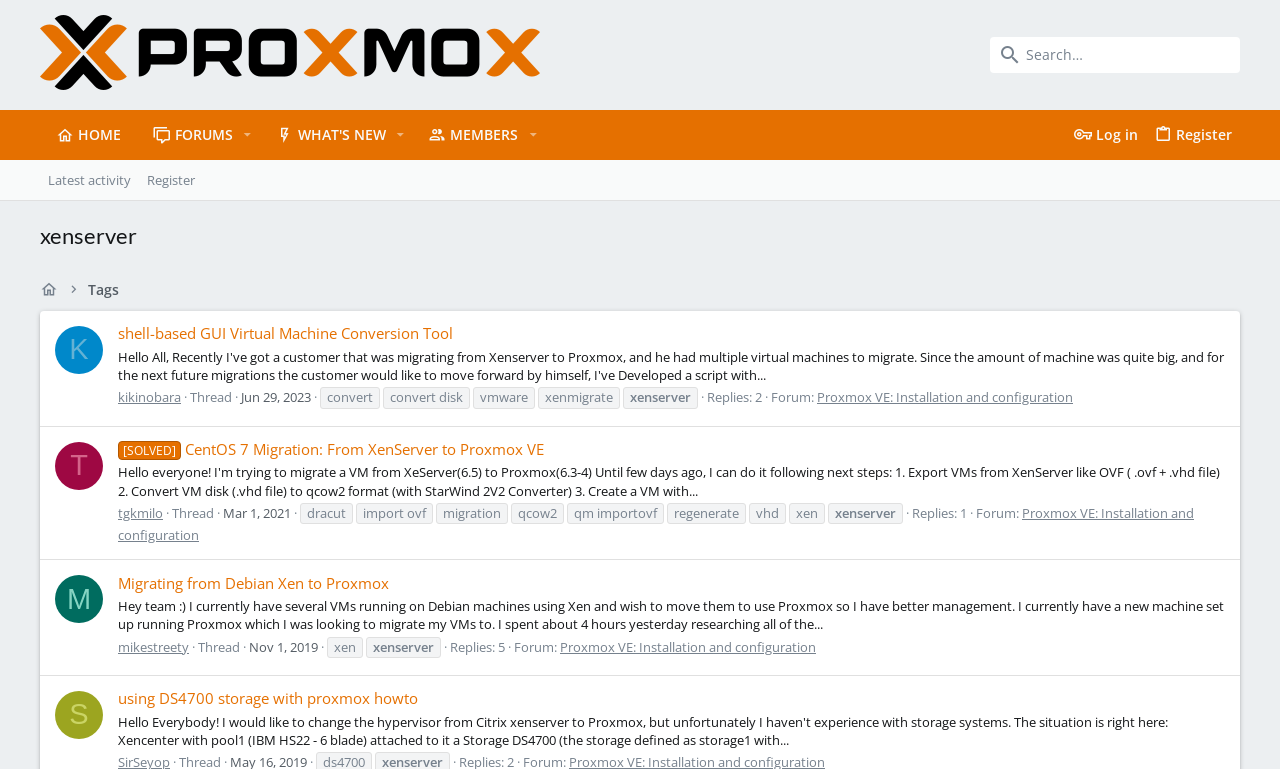Can you specify the bounding box coordinates for the region that should be clicked to fulfill this instruction: "Click on the 'HOME' link".

None